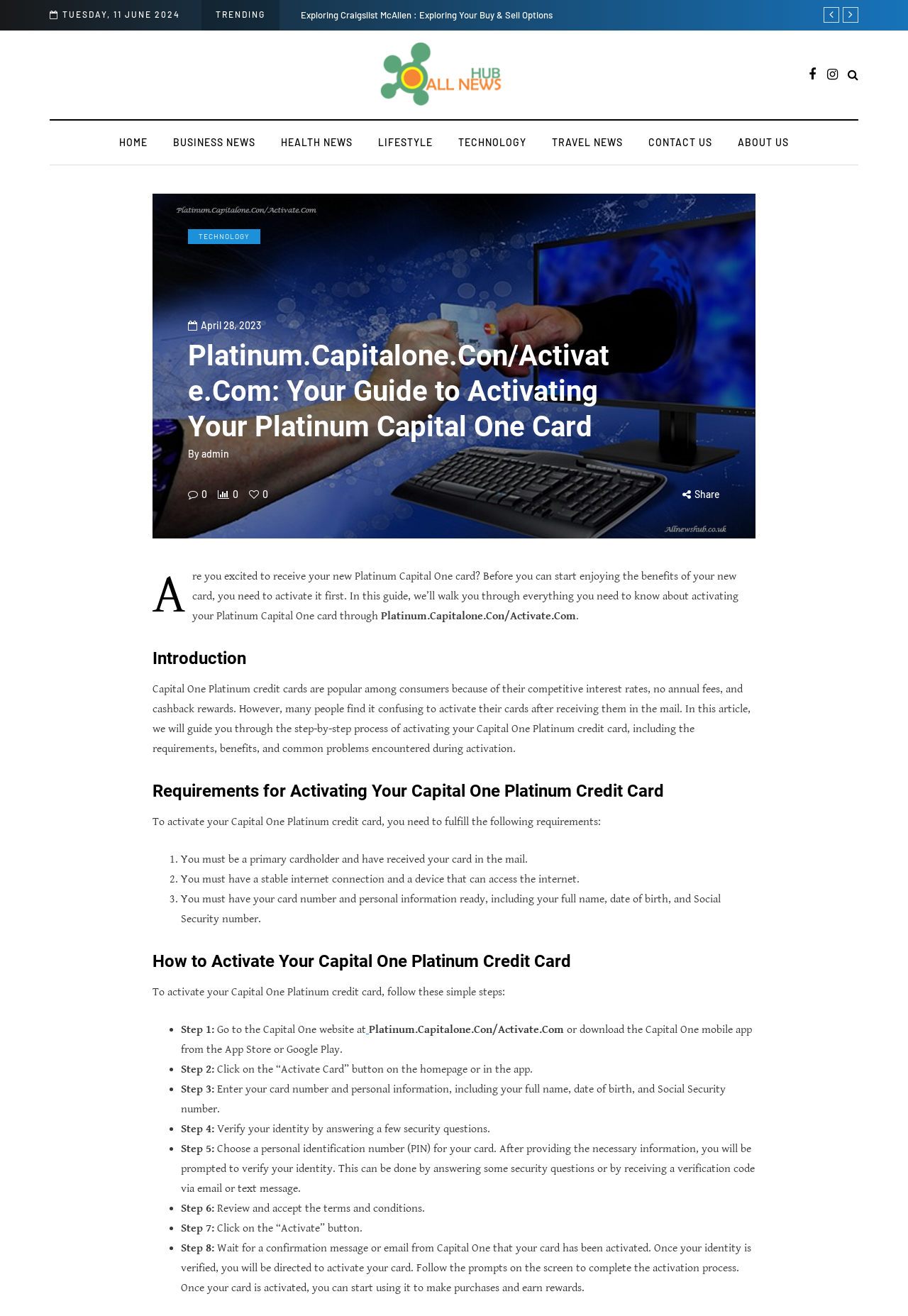What is the date mentioned in the top-left corner?
Utilize the image to construct a detailed and well-explained answer.

I looked at the top-left corner of the webpage and found a static text element with the date 'TUESDAY, 11 JUNE 2024'.